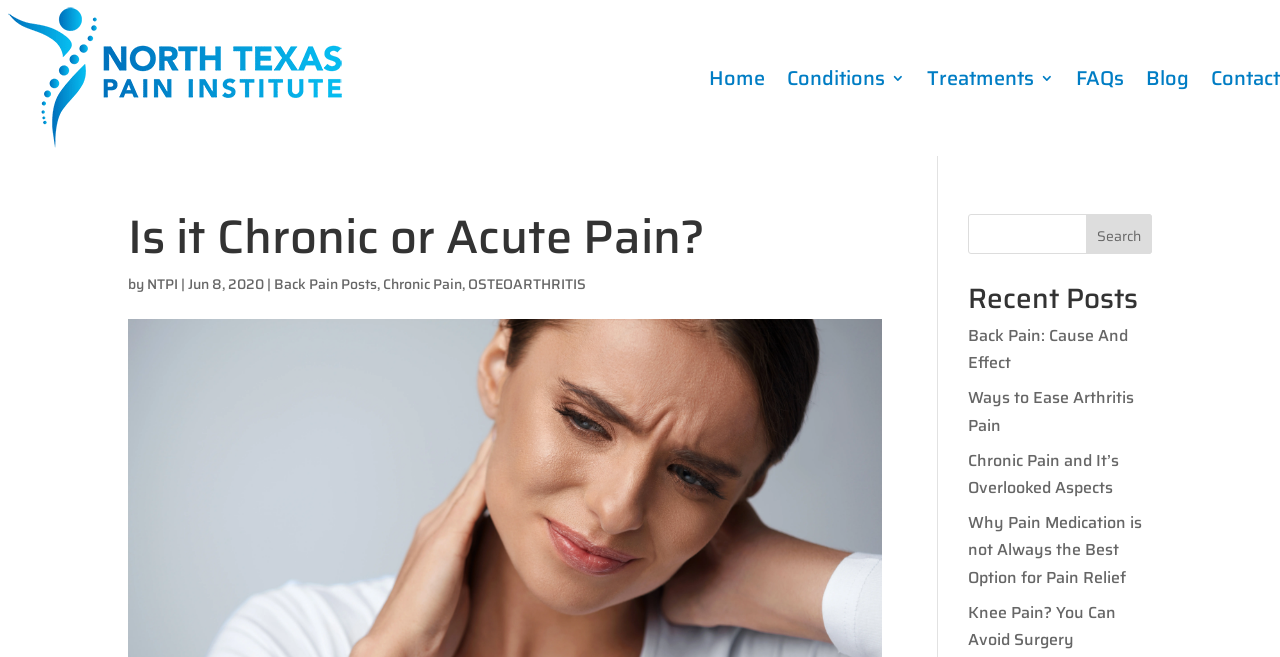Calculate the bounding box coordinates for the UI element based on the following description: "name="s"". Ensure the coordinates are four float numbers between 0 and 1, i.e., [left, top, right, bottom].

[0.756, 0.326, 0.9, 0.387]